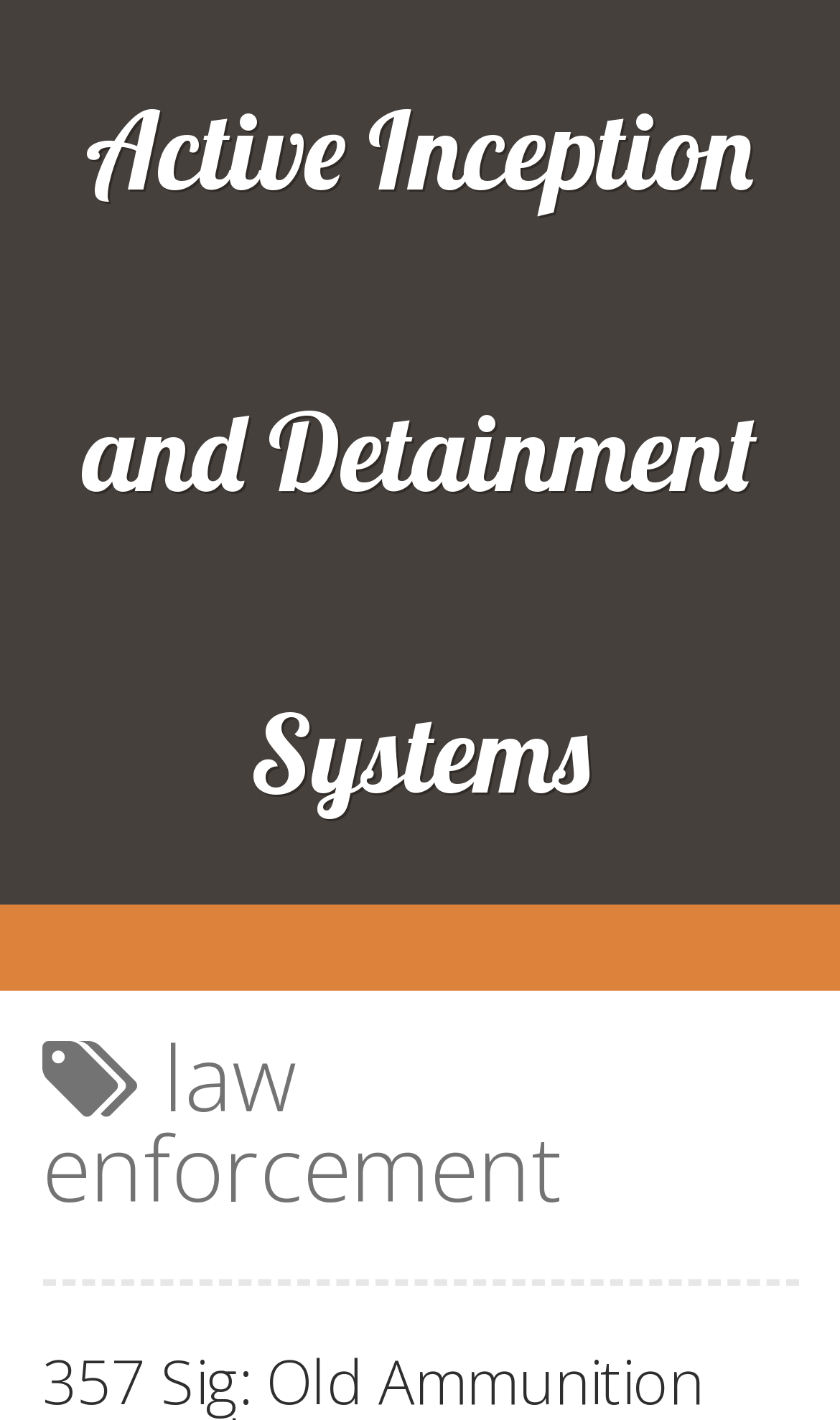Locate and provide the bounding box coordinates for the HTML element that matches this description: "Active Inception and Detainment Systems".

[0.099, 0.058, 0.901, 0.578]